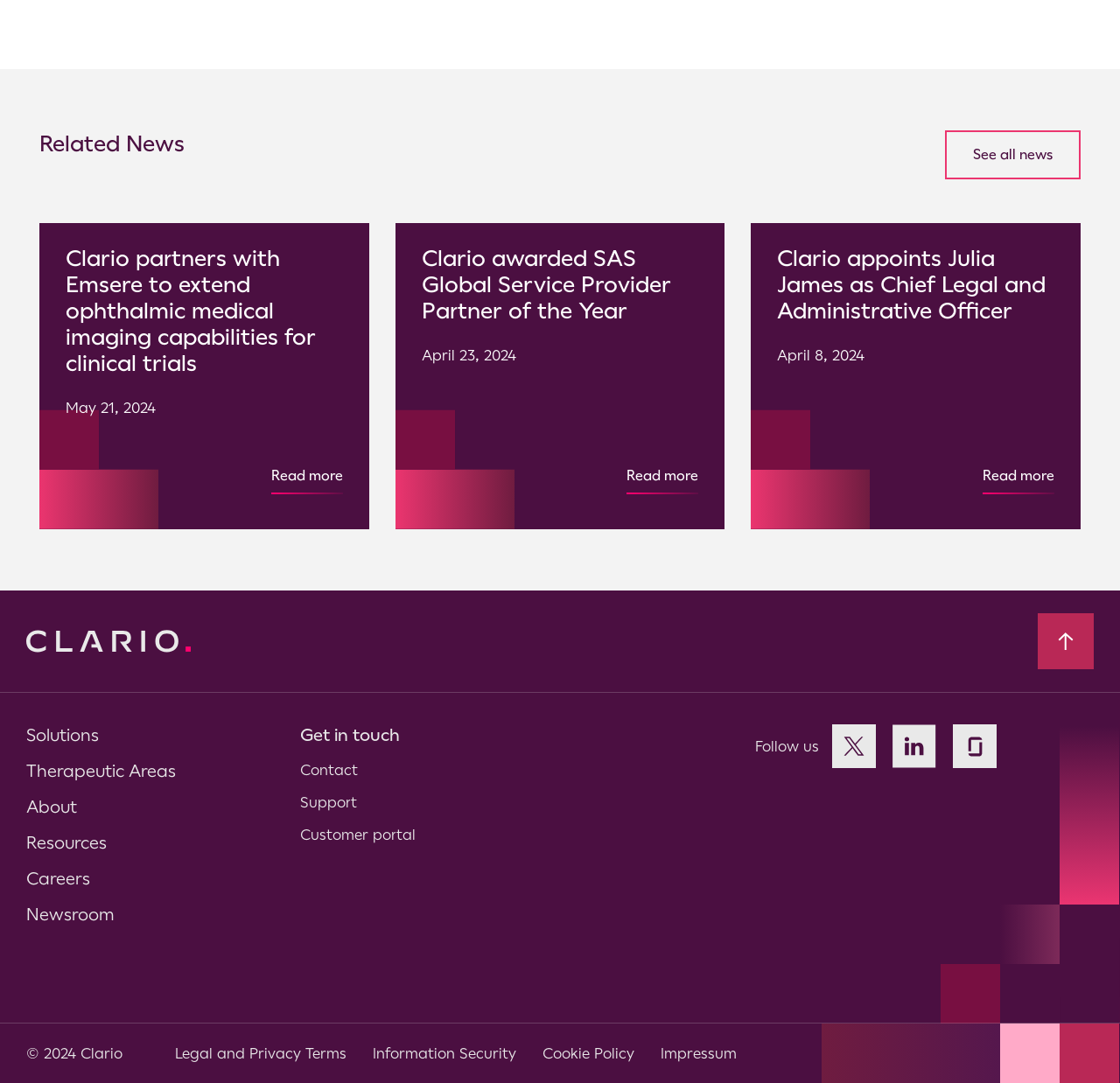Find the bounding box coordinates of the clickable area required to complete the following action: "Read more about Clario partners with Emsere to extend ophthalmic medical imaging capabilities for clinical trials".

[0.035, 0.206, 0.329, 0.489]